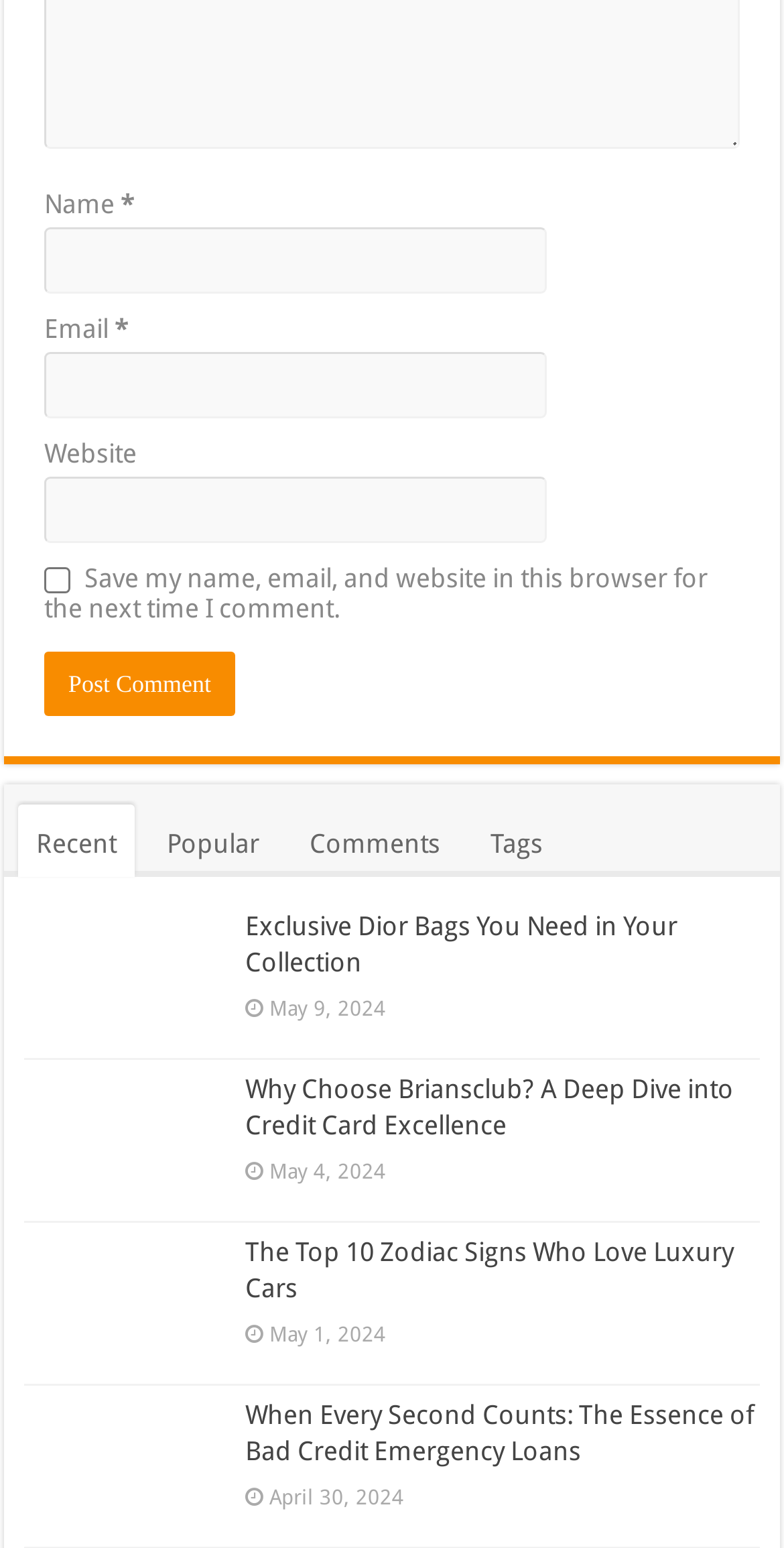Find the bounding box coordinates for the element described here: "Popular".

[0.19, 0.519, 0.354, 0.566]